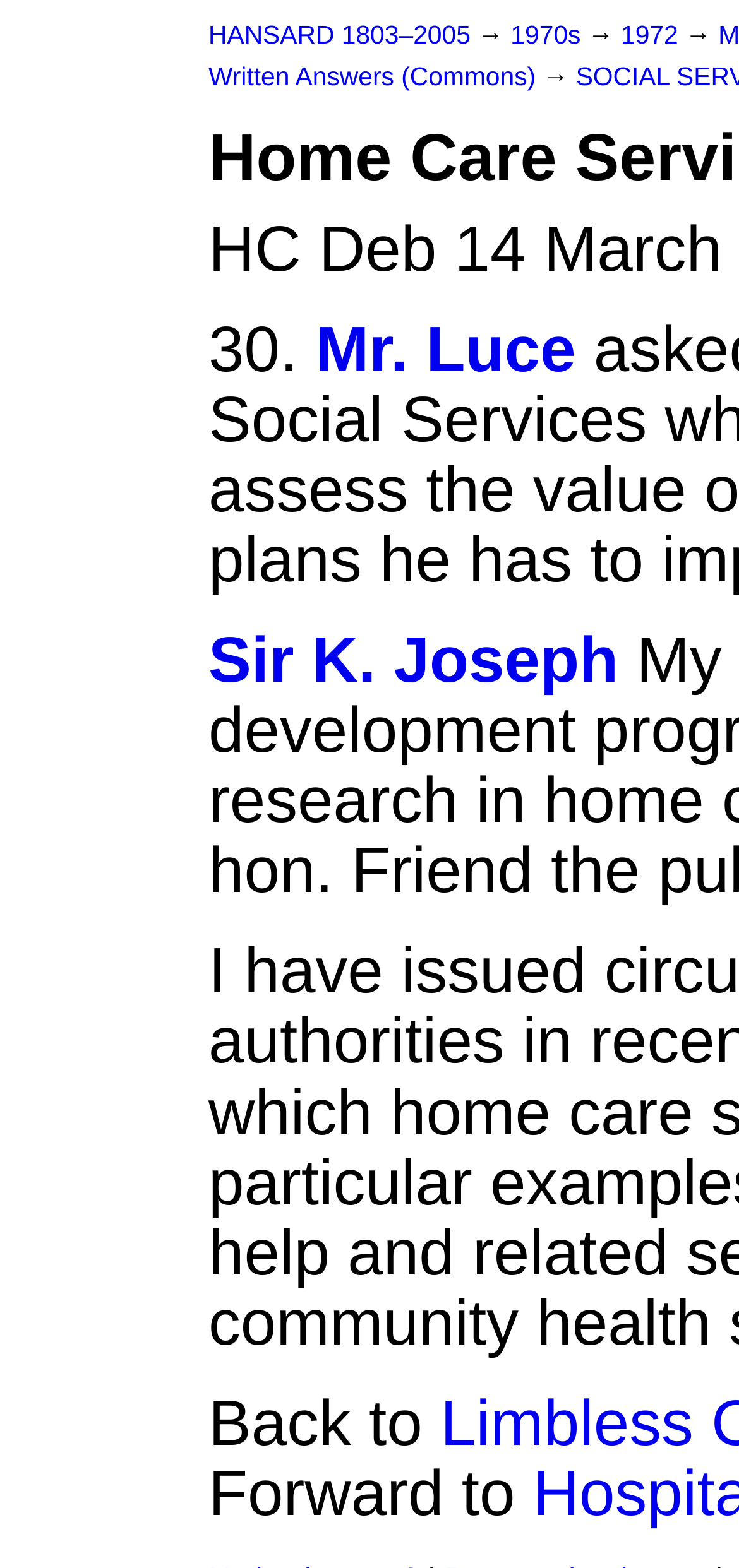Please determine the headline of the webpage and provide its content.

Home Care Services